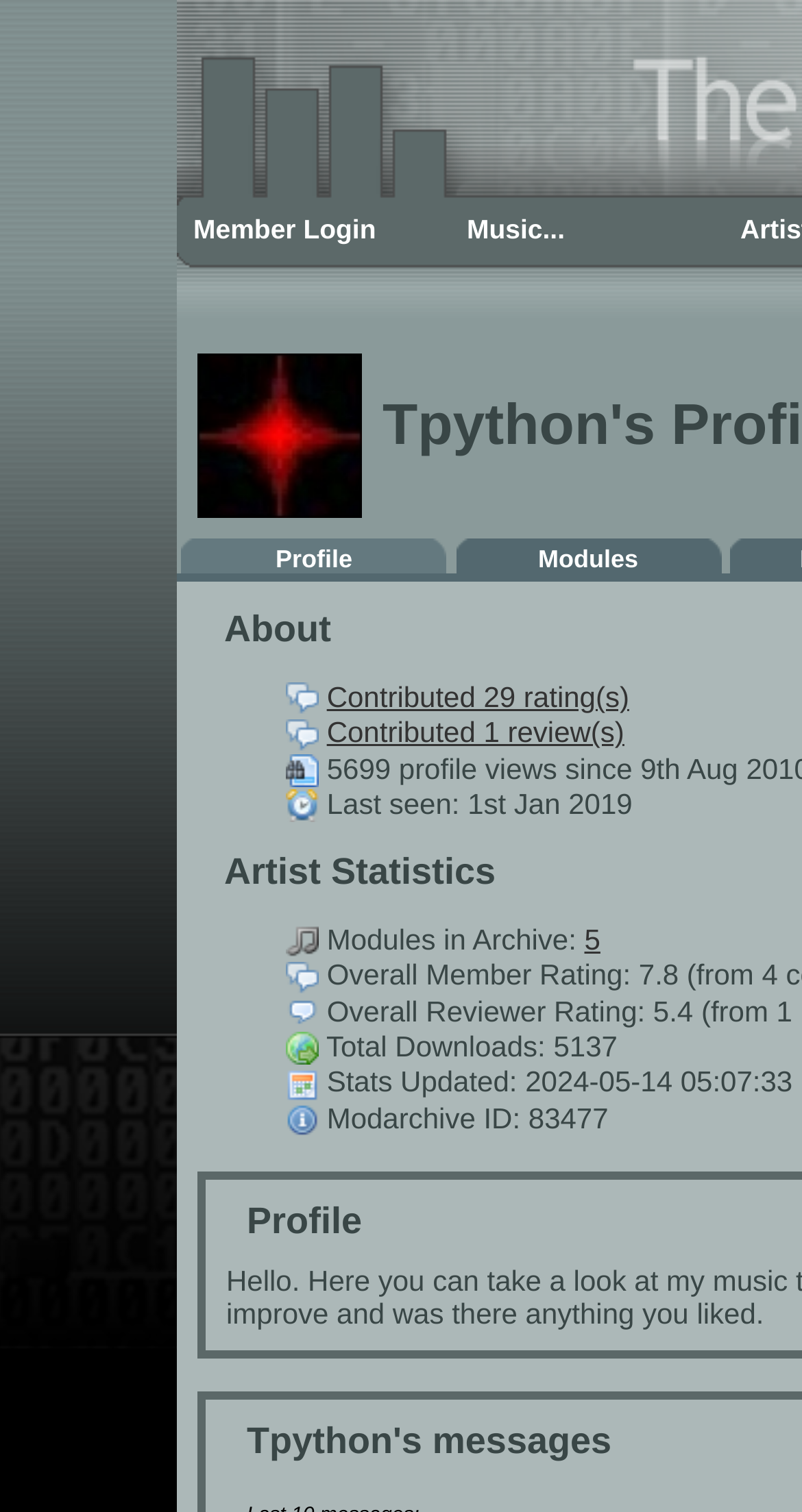What is the Modarchive ID of the user?
Provide an in-depth answer to the question, covering all aspects.

I found the answer by looking at the section 'Modarchive ID:' which has the text '83477' next to it, indicating that the Modarchive ID of the user is 83477.